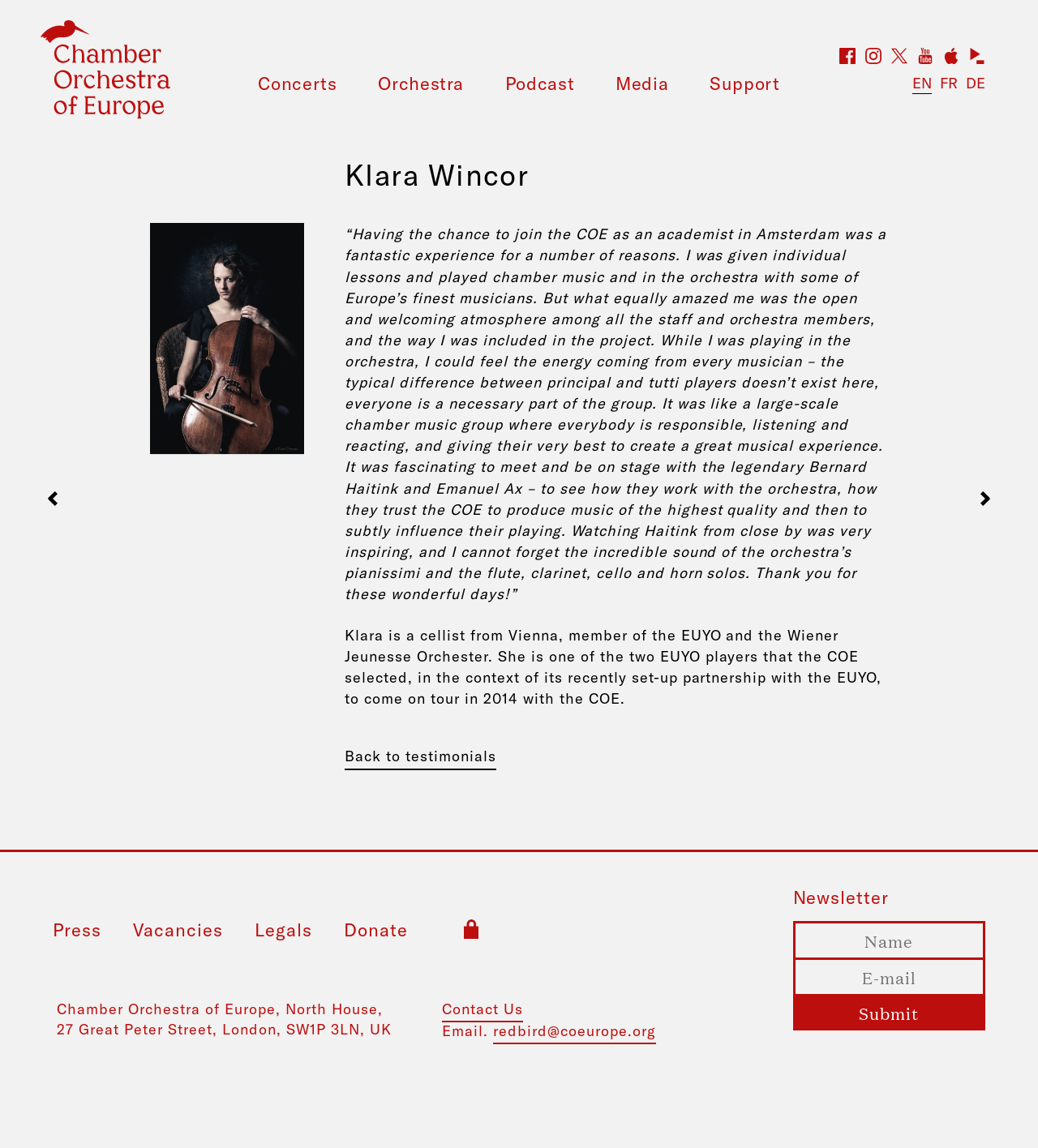Kindly provide the bounding box coordinates of the section you need to click on to fulfill the given instruction: "Click the 'Next Academist' link".

[0.93, 0.417, 0.969, 0.452]